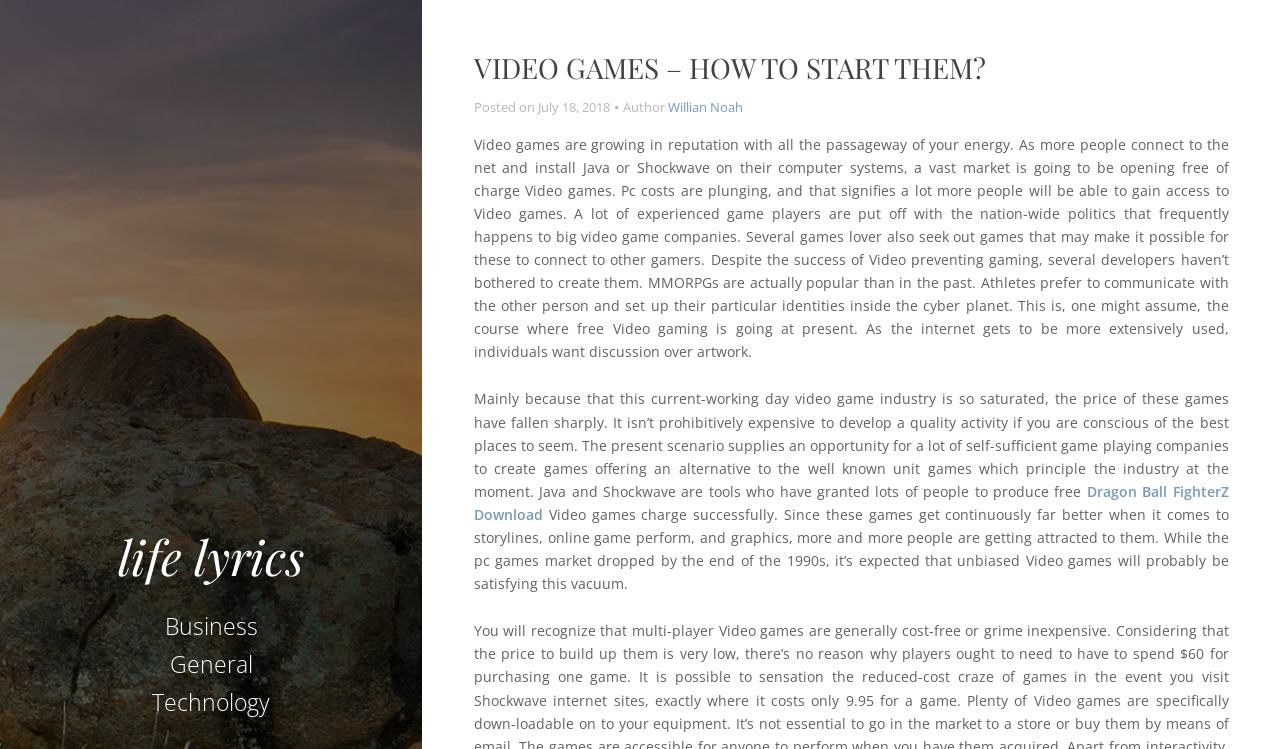What is the name of the game mentioned in the post?
With the help of the image, please provide a detailed response to the question.

I found the name of the game mentioned in the post by looking at the link element with the text 'Dragon Ball FighterZ Download'. This link is a child of the main content area of the post.